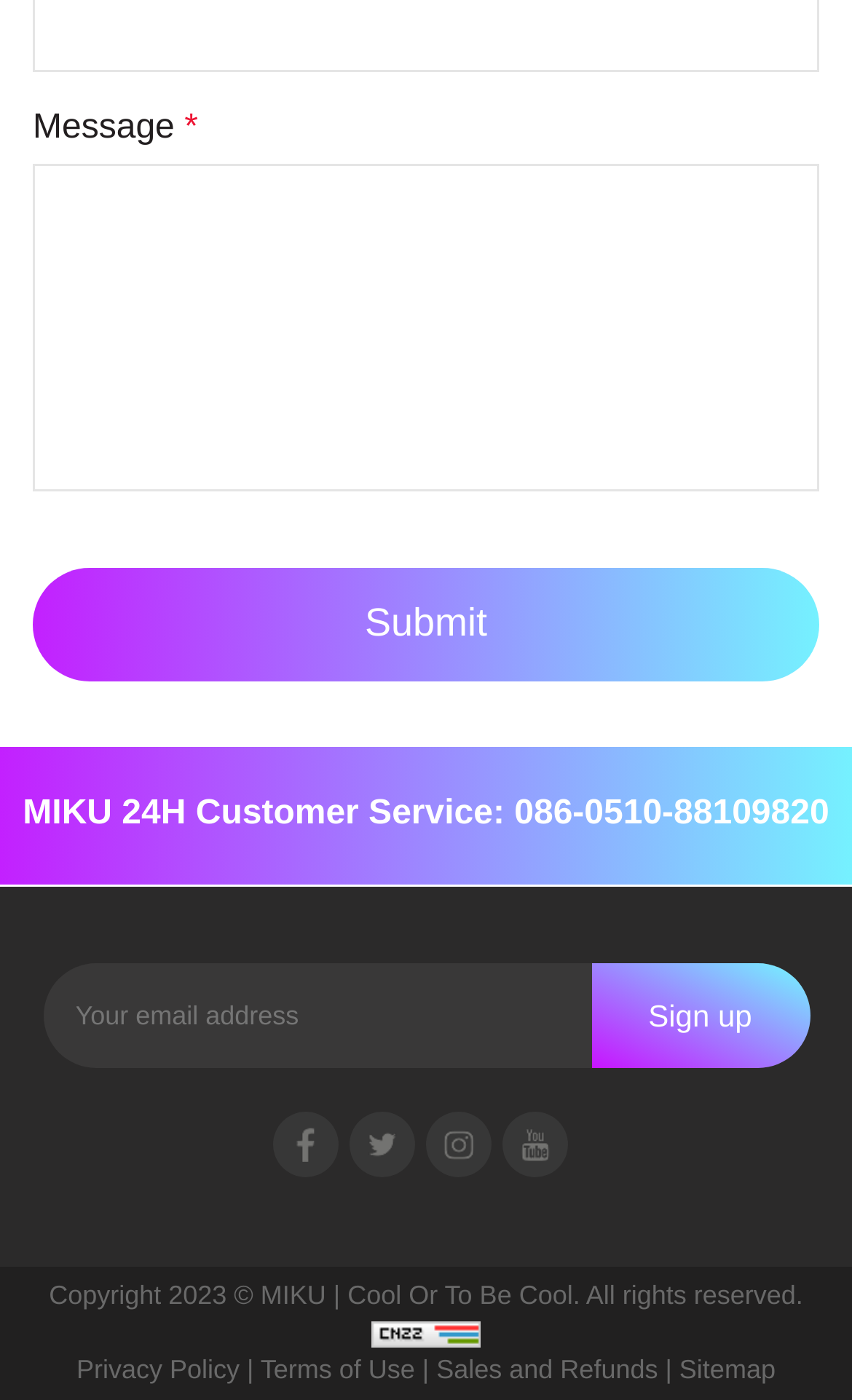Can you provide the bounding box coordinates for the element that should be clicked to implement the instruction: "Enter a message"?

[0.038, 0.118, 0.962, 0.352]